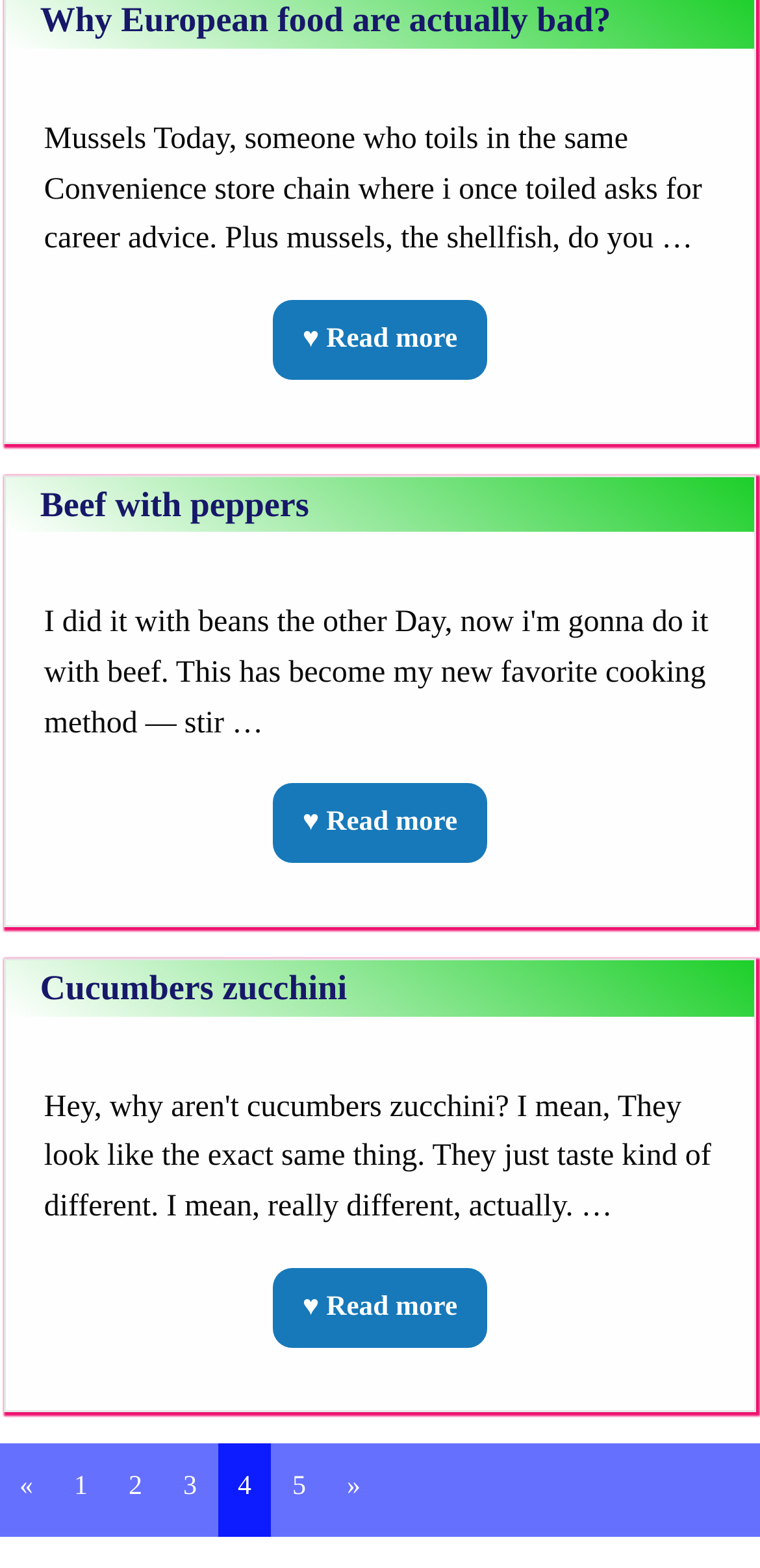Please identify the bounding box coordinates of the region to click in order to complete the given instruction: "Read more about mussels". The coordinates should be four float numbers between 0 and 1, i.e., [left, top, right, bottom].

[0.007, 0.191, 0.993, 0.242]